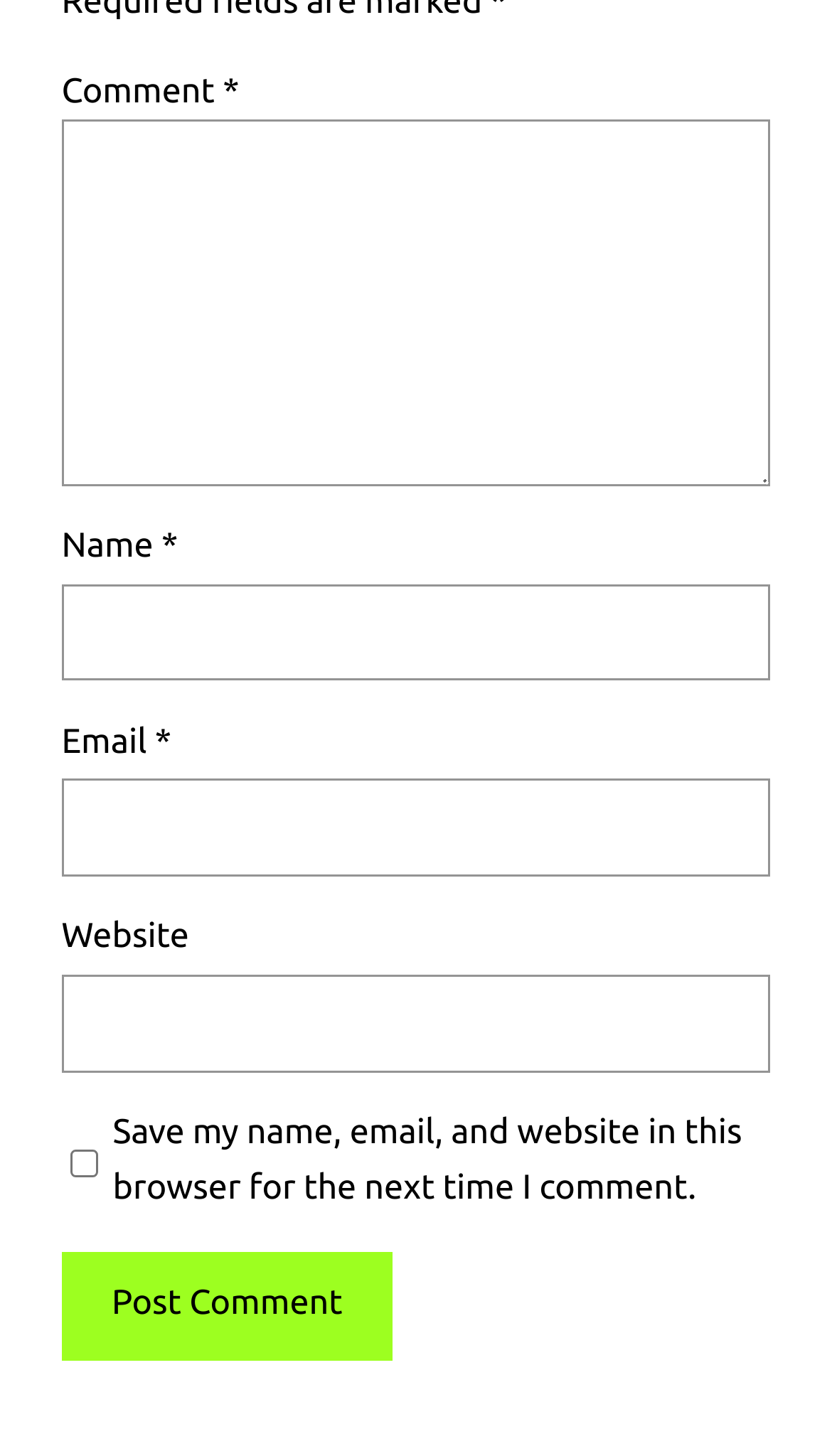Provide a one-word or brief phrase answer to the question:
How many input fields are required?

3